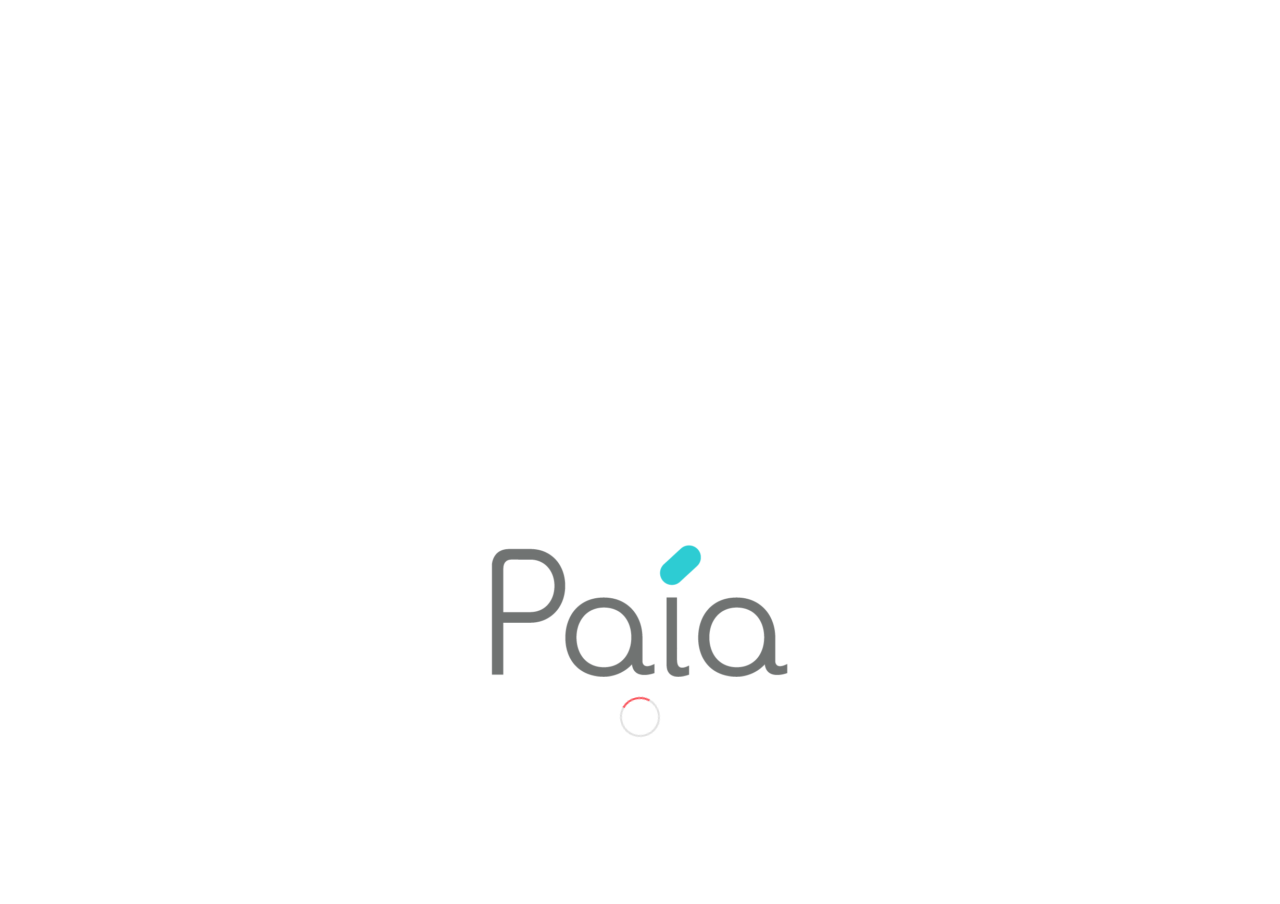Review the image closely and give a comprehensive answer to the question: What is the name of the company offering the course?

I found the name of the company by looking at the link element with the text 'Paia Consulting' which is located at the top of the webpage, and also by looking at the image element with the text 'Paia Consulting' which is located next to the company name.